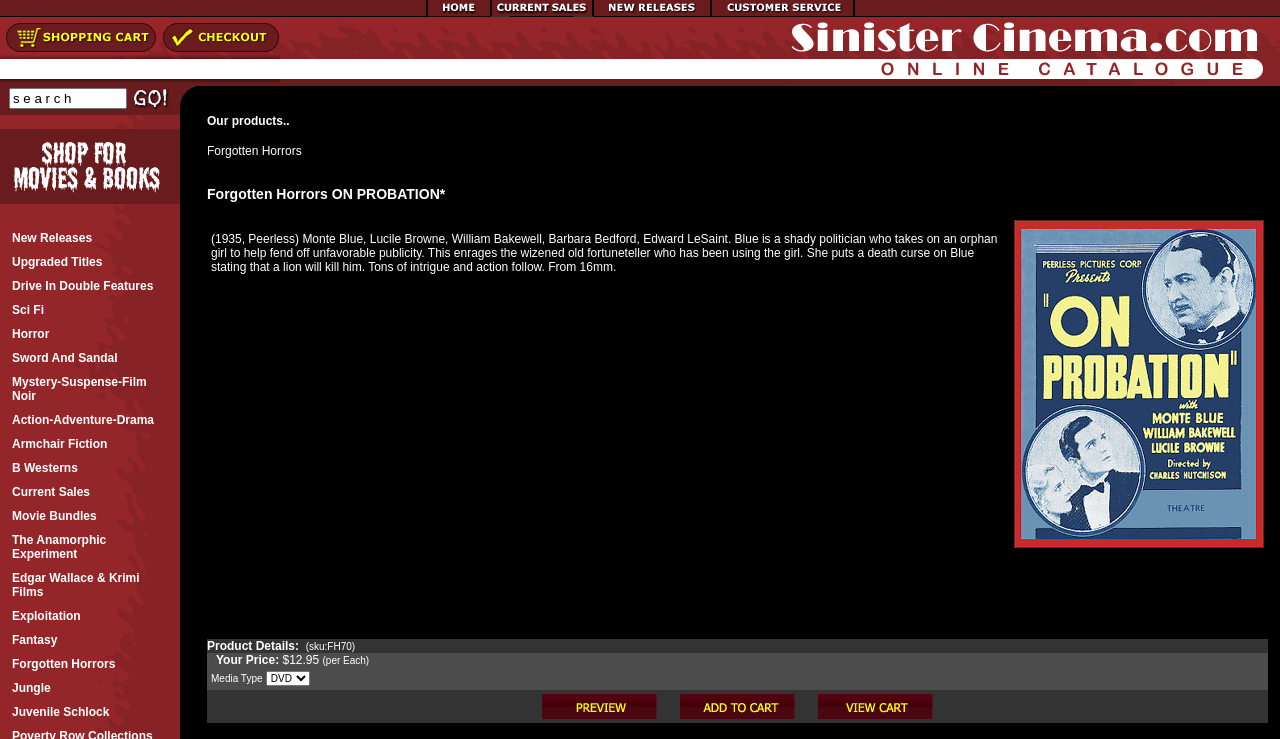Please identify the coordinates of the bounding box that should be clicked to fulfill this instruction: "Click on the 'Homepage' link".

[0.333, 0.008, 0.383, 0.027]